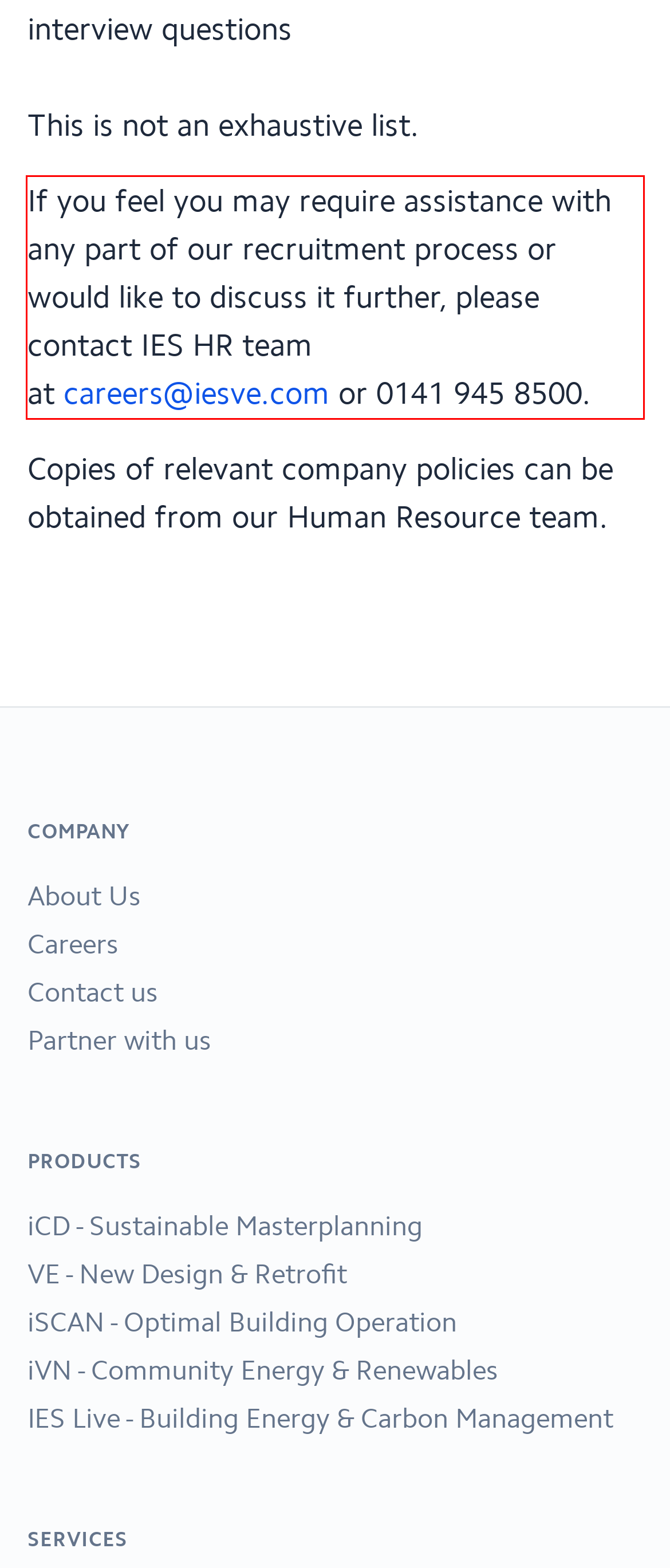You are given a screenshot with a red rectangle. Identify and extract the text within this red bounding box using OCR.

If you feel you may require assistance with any part of our recruitment process or would like to discuss it further, please contact IES HR team at careers@iesve.com or 0141 945 8500.